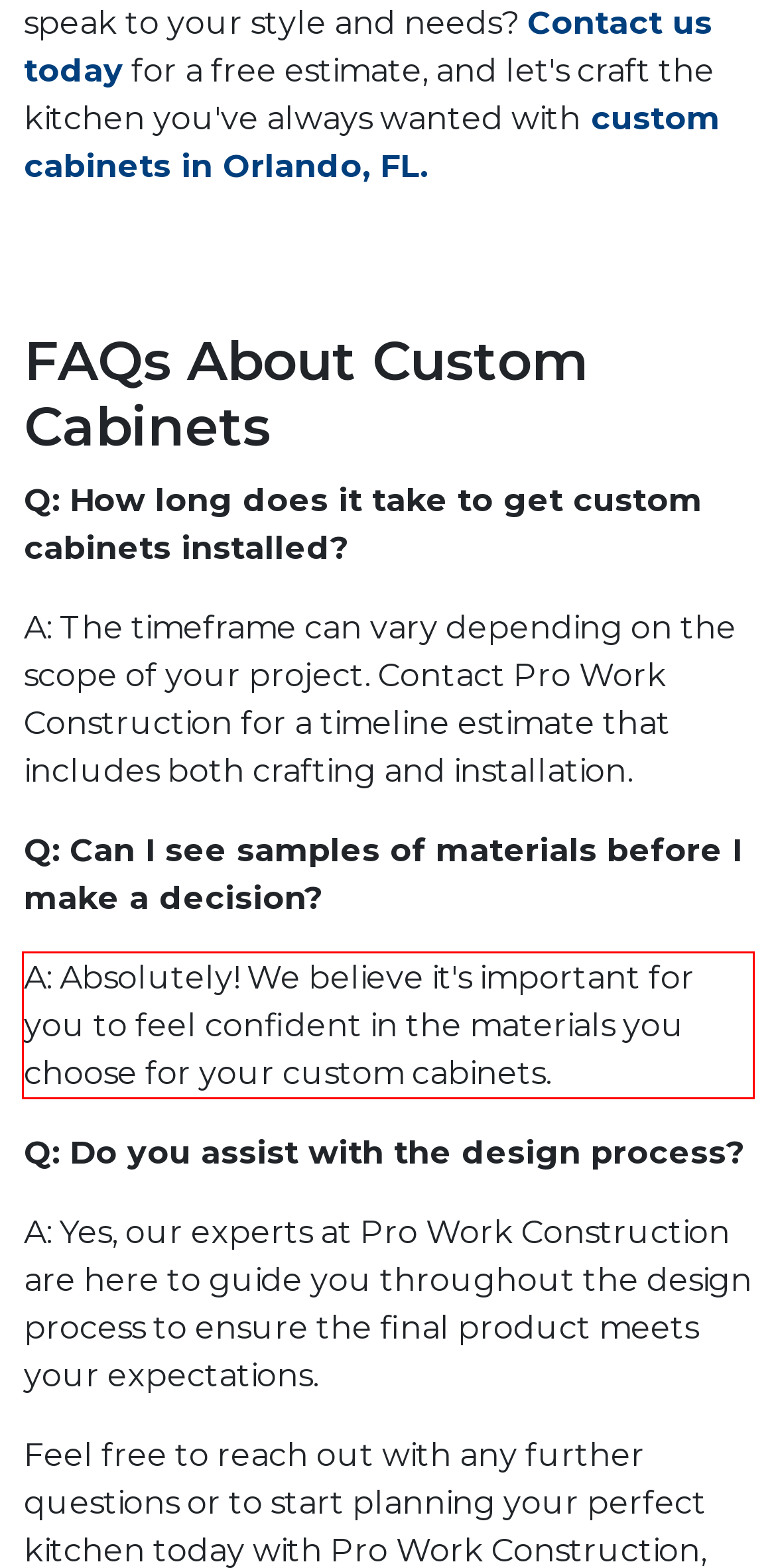Given a webpage screenshot, identify the text inside the red bounding box using OCR and extract it.

A: Absolutely! We believe it's important for you to feel confident in the materials you choose for your custom cabinets.